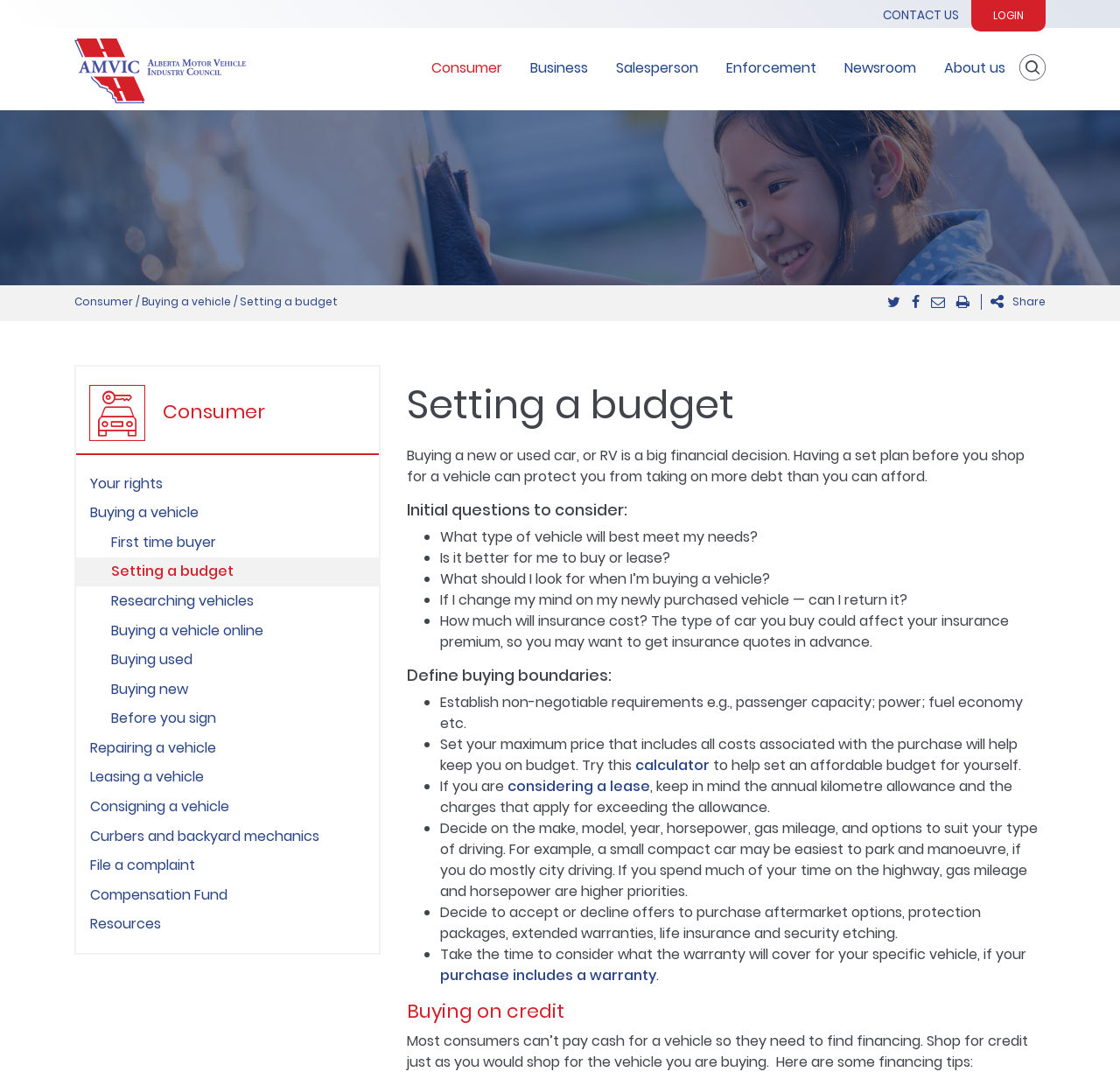Determine the bounding box coordinates for the clickable element to execute this instruction: "Click on the 'NEXT POST Custom Domains & The Social Web' link". Provide the coordinates as four float numbers between 0 and 1, i.e., [left, top, right, bottom].

None